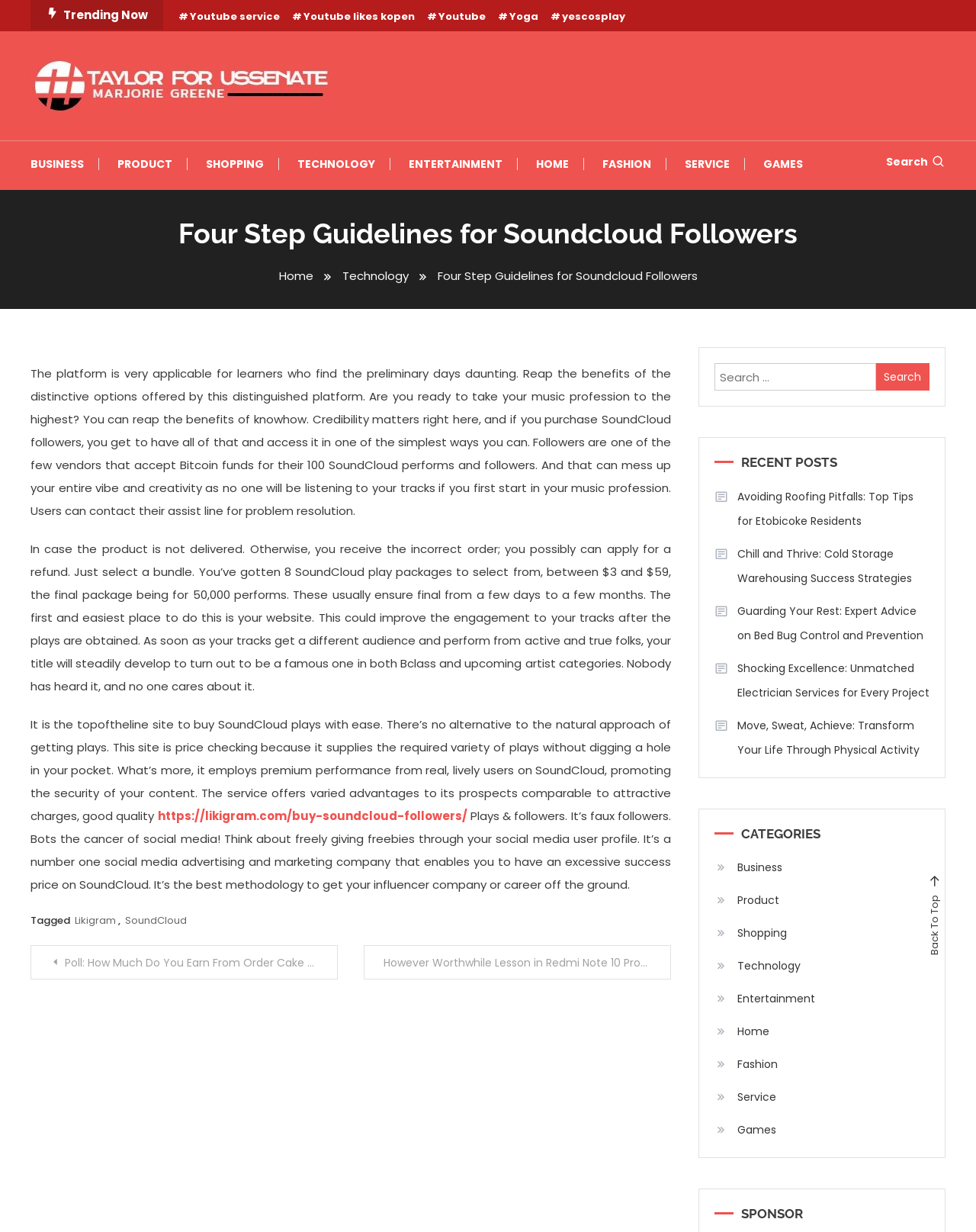Please identify the bounding box coordinates of the element's region that should be clicked to execute the following instruction: "Read the 'Four Step Guidelines for Soundcloud Followers' article". The bounding box coordinates must be four float numbers between 0 and 1, i.e., [left, top, right, bottom].

[0.031, 0.282, 0.688, 0.755]